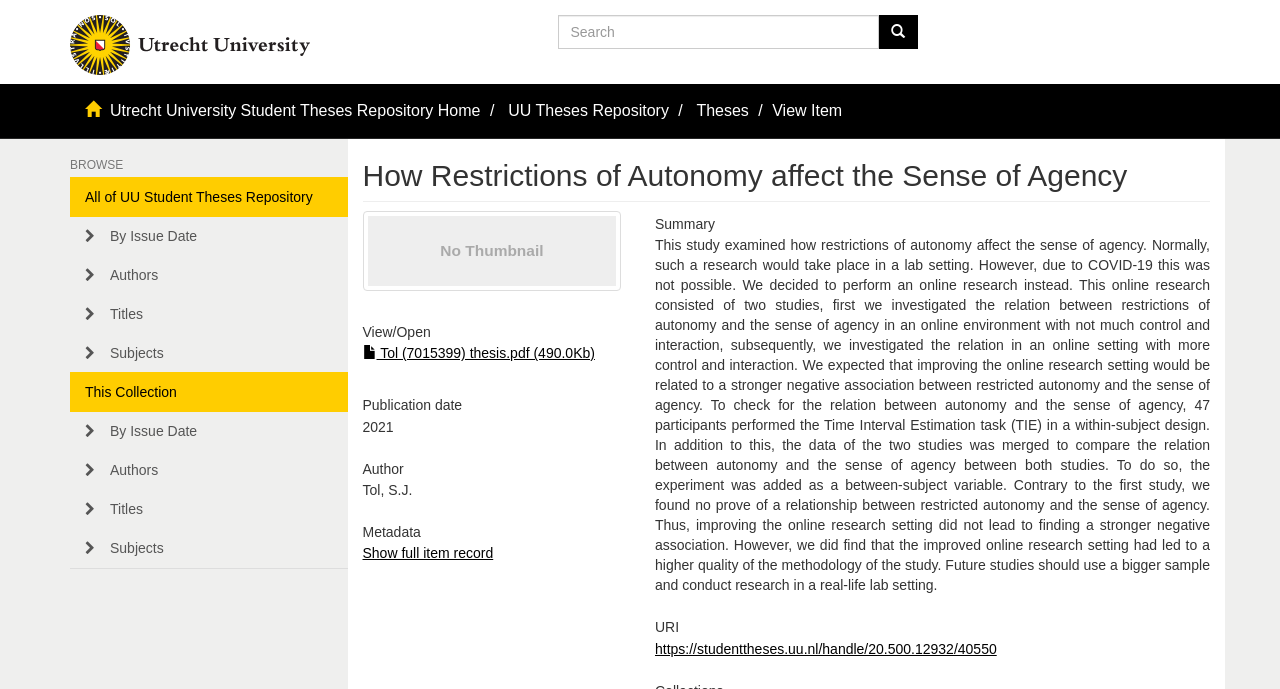Please identify the bounding box coordinates of the clickable area that will fulfill the following instruction: "Show full item record". The coordinates should be in the format of four float numbers between 0 and 1, i.e., [left, top, right, bottom].

[0.283, 0.792, 0.385, 0.815]